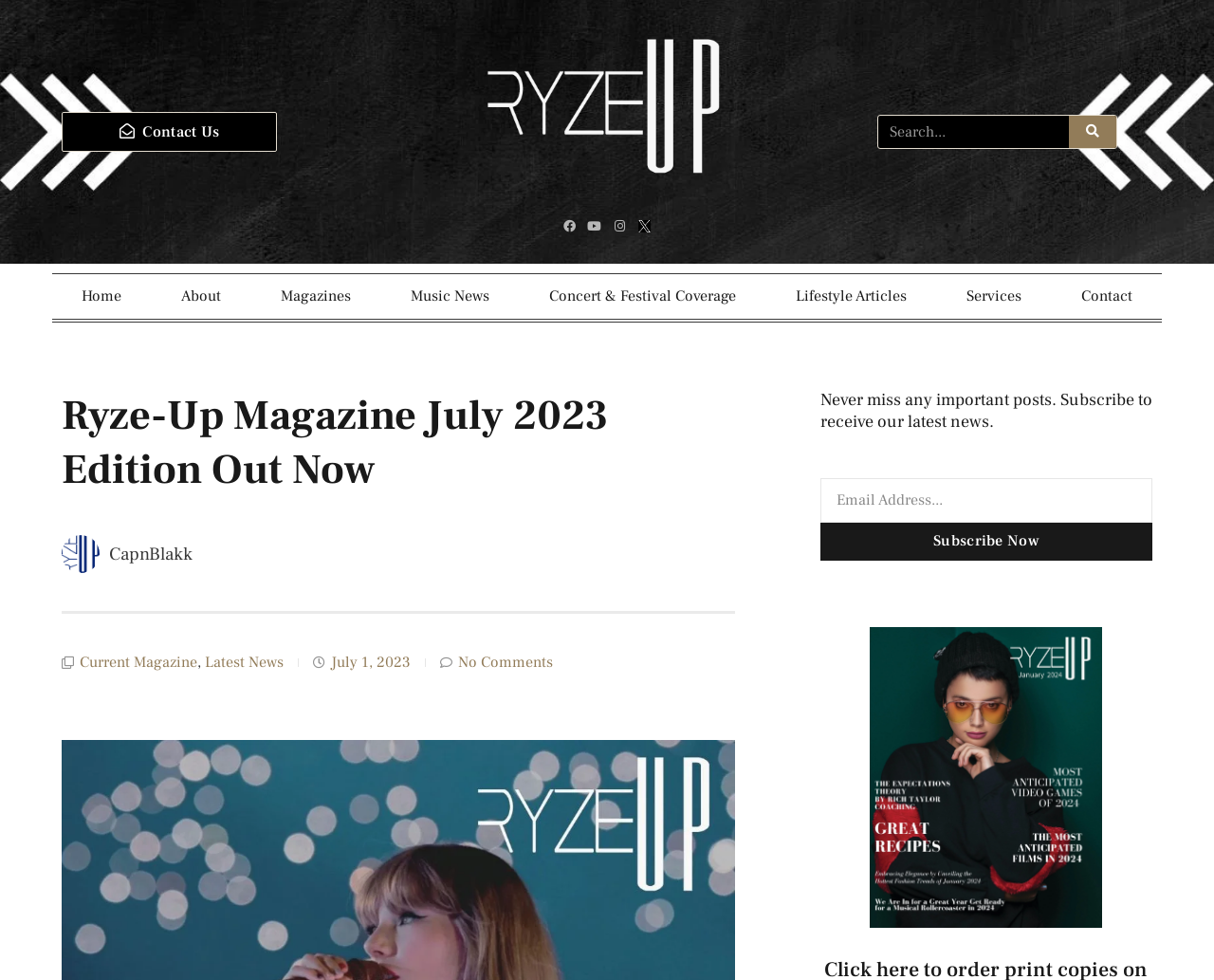Locate the headline of the webpage and generate its content.

Ryze-Up Magazine July 2023 Edition Out Now